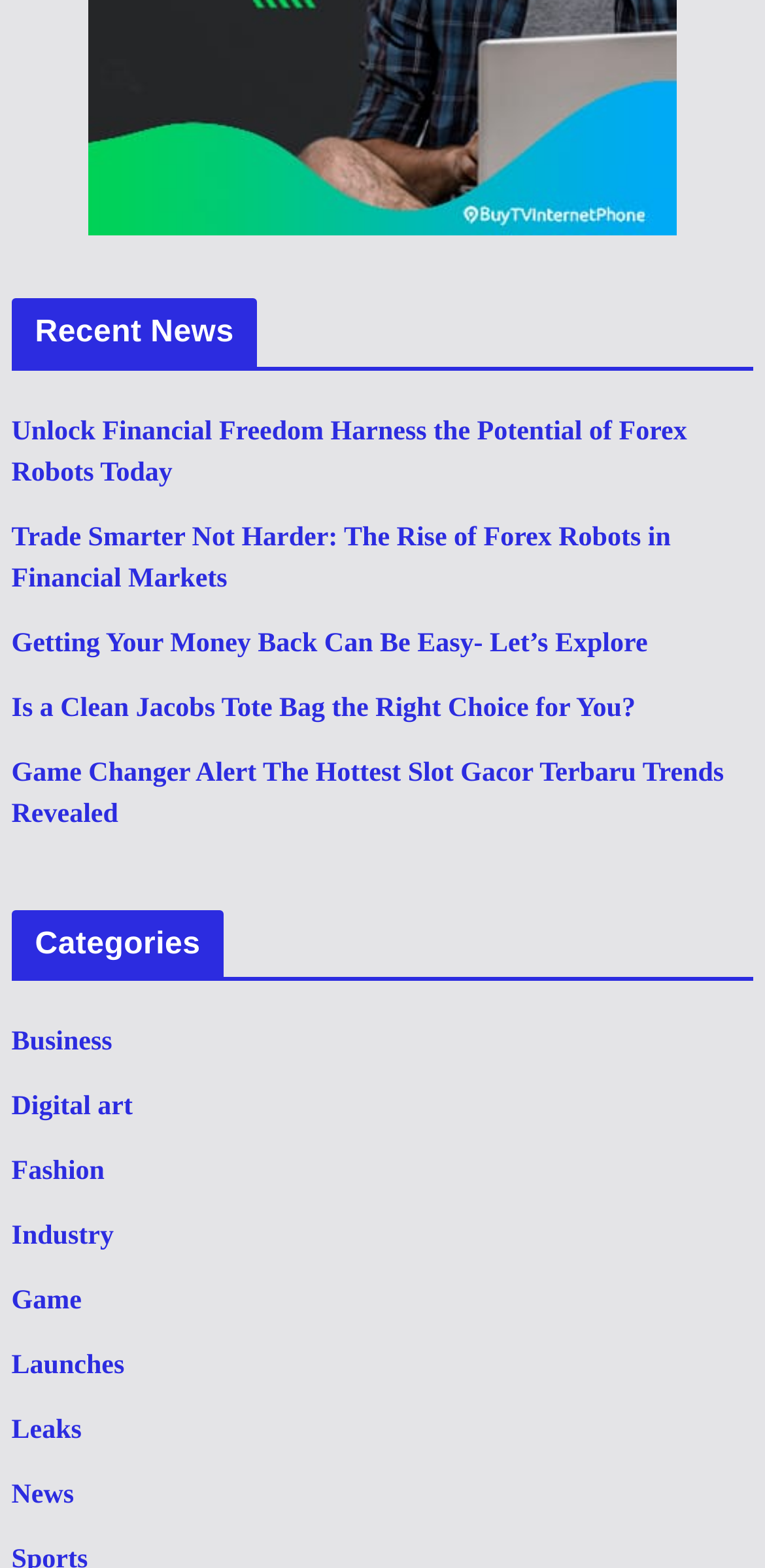Please analyze the image and give a detailed answer to the question:
How many news articles are displayed?

I counted the number of links under the 'Recent News' heading and found that there are 5 news articles displayed, which are 'Unlock Financial Freedom Harness the Potential of Forex Robots Today', 'Trade Smarter Not Harder: The Rise of Forex Robots in Financial Markets', 'Getting Your Money Back Can Be Easy- Let’s Explore', 'Is a Clean Jacobs Tote Bag the Right Choice for You?', and 'Game Changer Alert The Hottest Slot Gacor Terbaru Trends Revealed'.